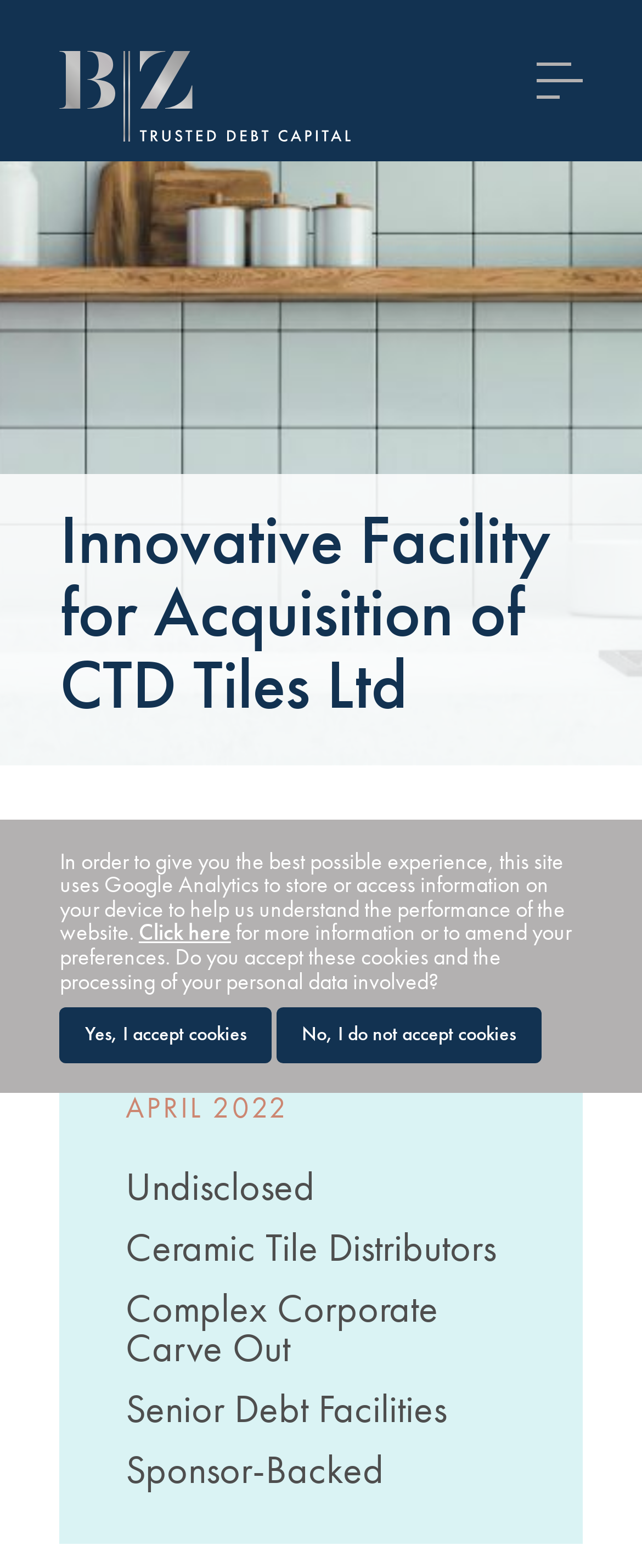Using the elements shown in the image, answer the question comprehensively: What is the date of the acquisition?

The date of the acquisition can be found in the static text element with the text 'APRIL 2022' which is located below the heading element.